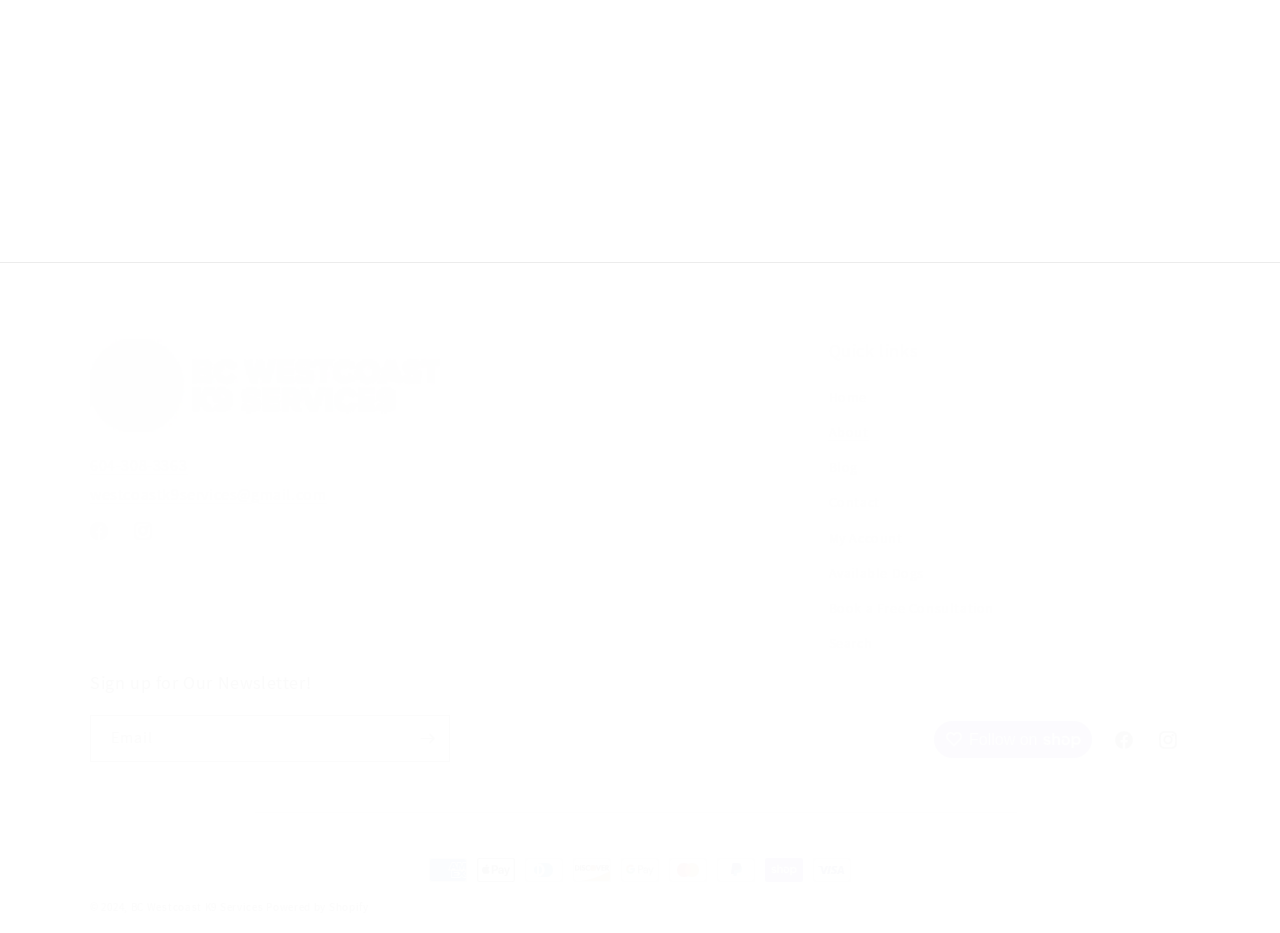Give a short answer using one word or phrase for the question:
What is the purpose of the textbox?

Email